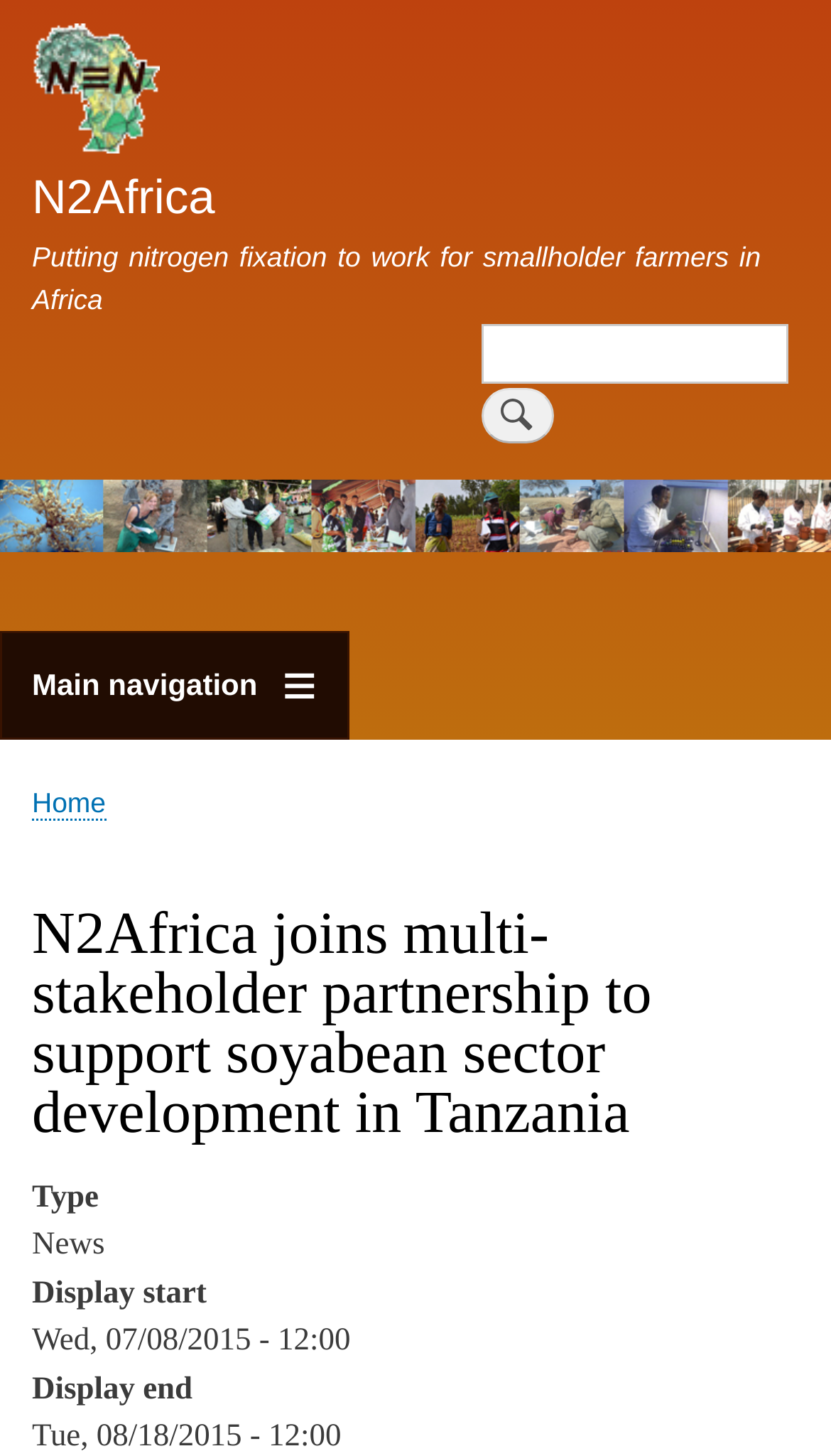Determine the main heading of the webpage and generate its text.

N2Africa joins multi-stakeholder partnership to support soyabean sector development in Tanzania